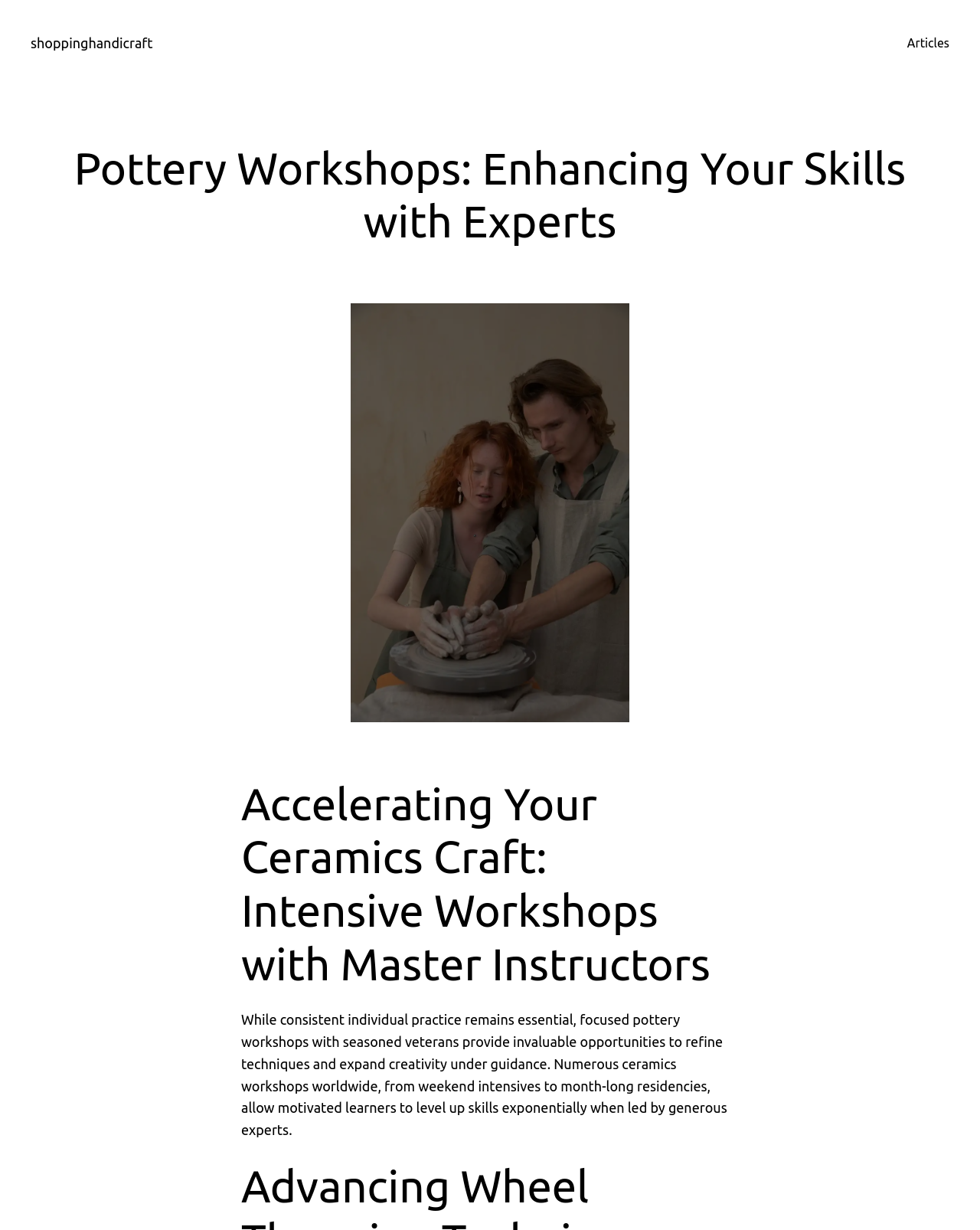Please determine the bounding box coordinates for the element with the description: "shoppinghandicraft".

[0.031, 0.028, 0.156, 0.041]